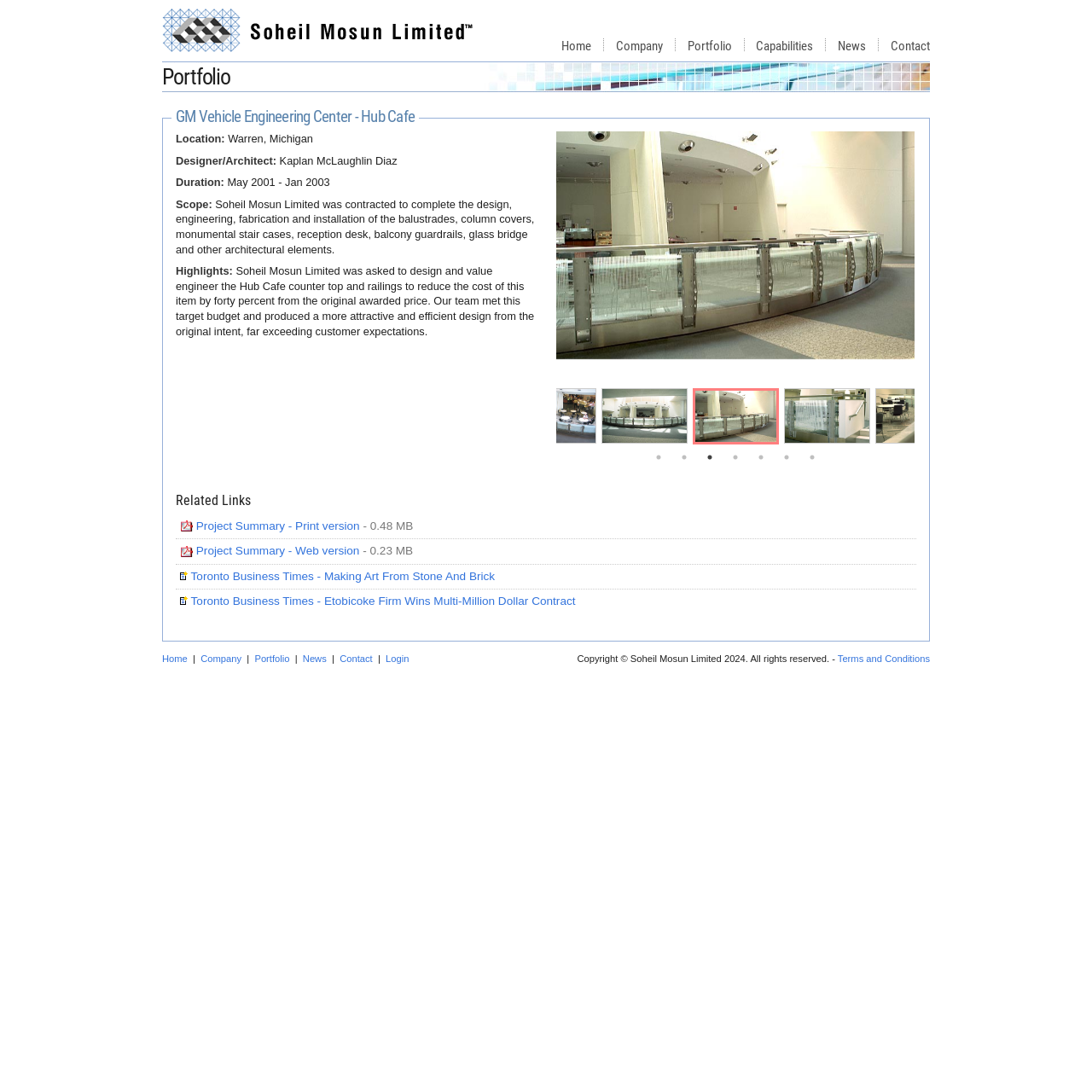Could you highlight the region that needs to be clicked to execute the instruction: "Explore the related link to Toronto Business Times"?

[0.175, 0.522, 0.453, 0.533]